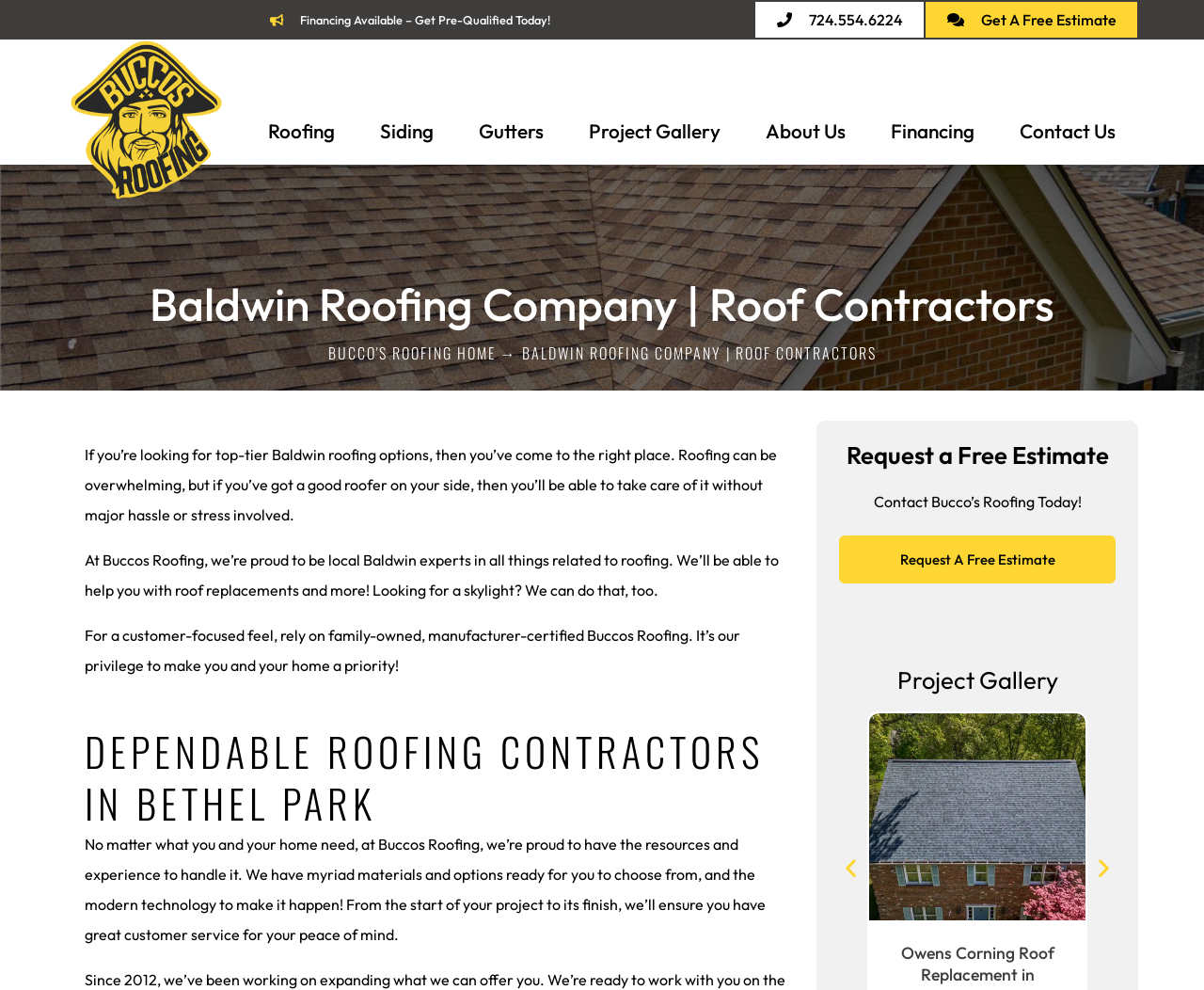Kindly determine the bounding box coordinates of the area that needs to be clicked to fulfill this instruction: "Call the company".

[0.628, 0.002, 0.767, 0.038]